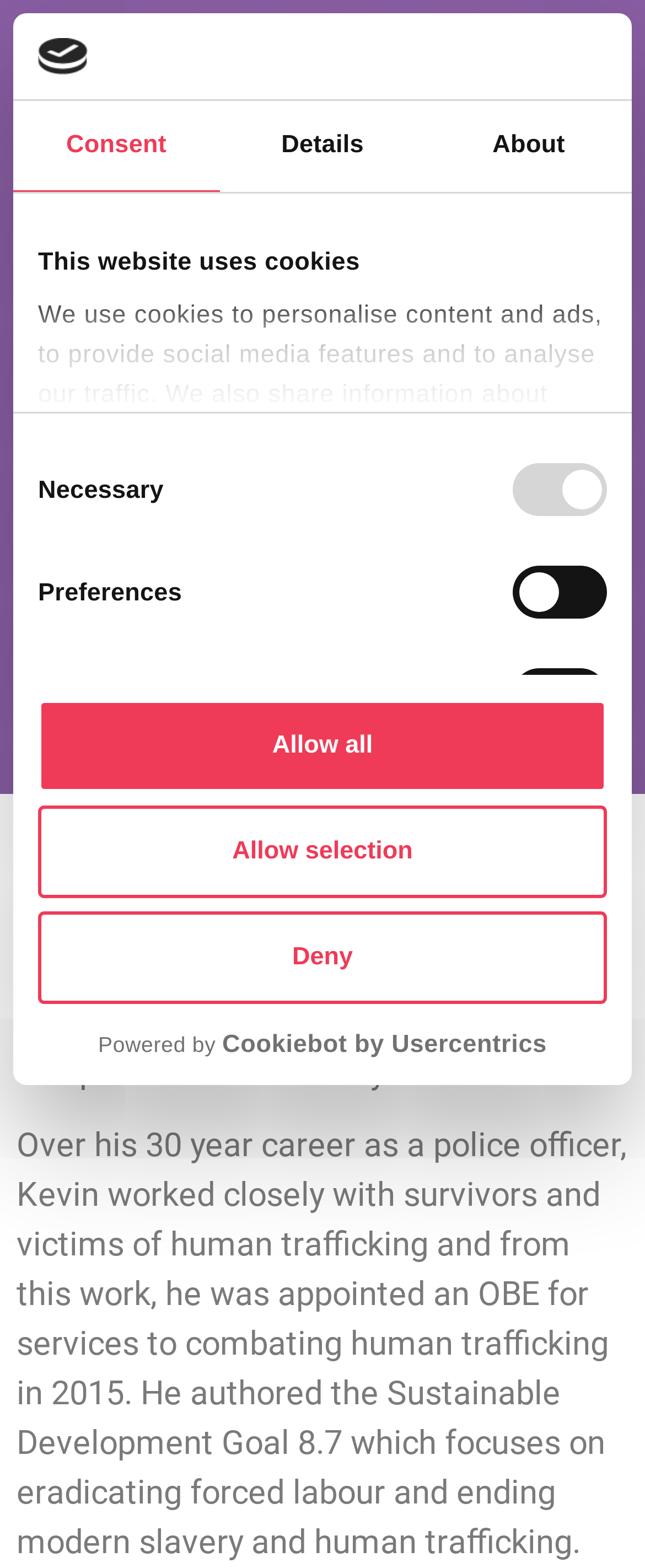Based on the element description: "Allow all", identify the bounding box coordinates for this UI element. The coordinates must be four float numbers between 0 and 1, listed as [left, top, right, bottom].

[0.059, 0.446, 0.941, 0.505]